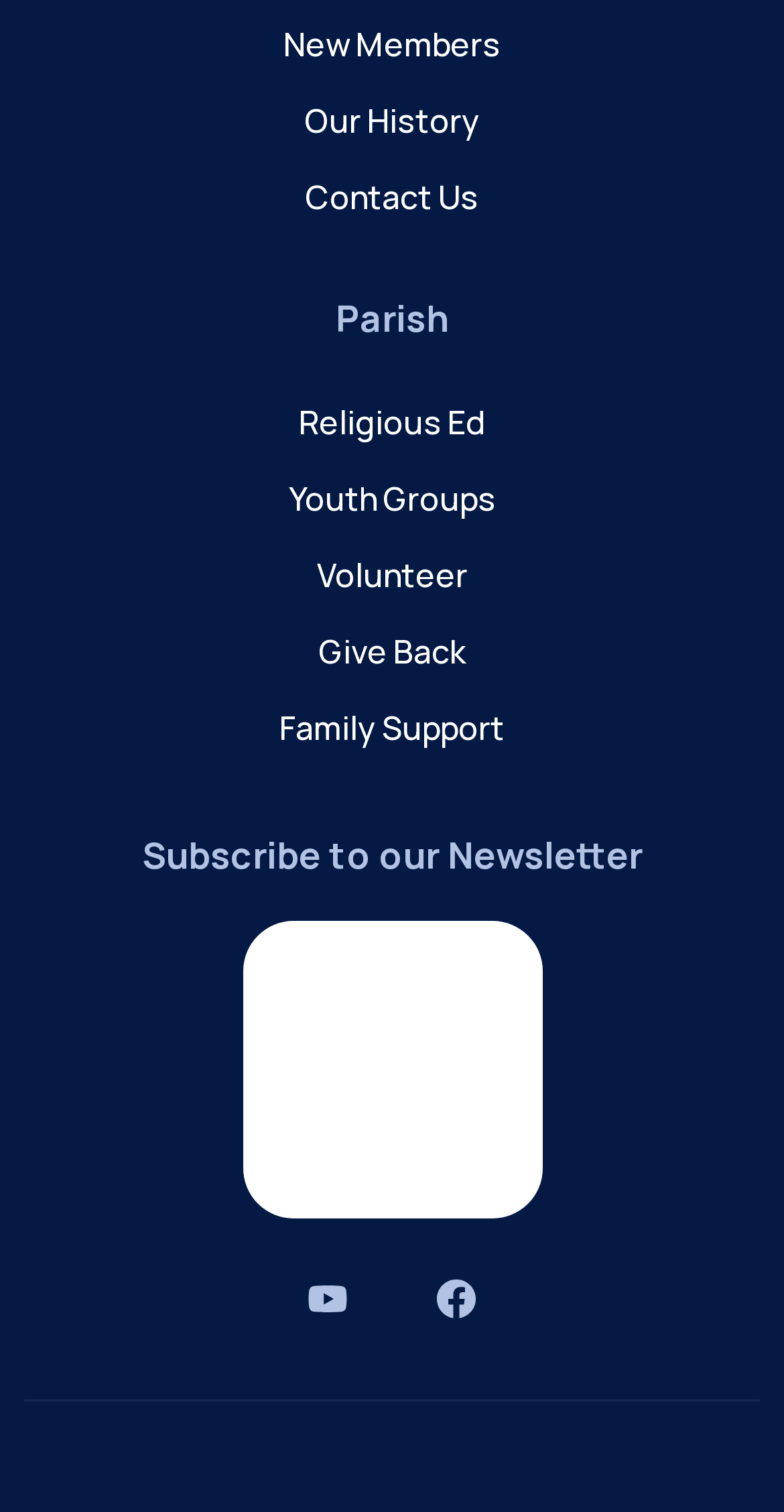Determine the bounding box for the UI element that matches this description: "Our History".

[0.376, 0.054, 0.624, 0.105]